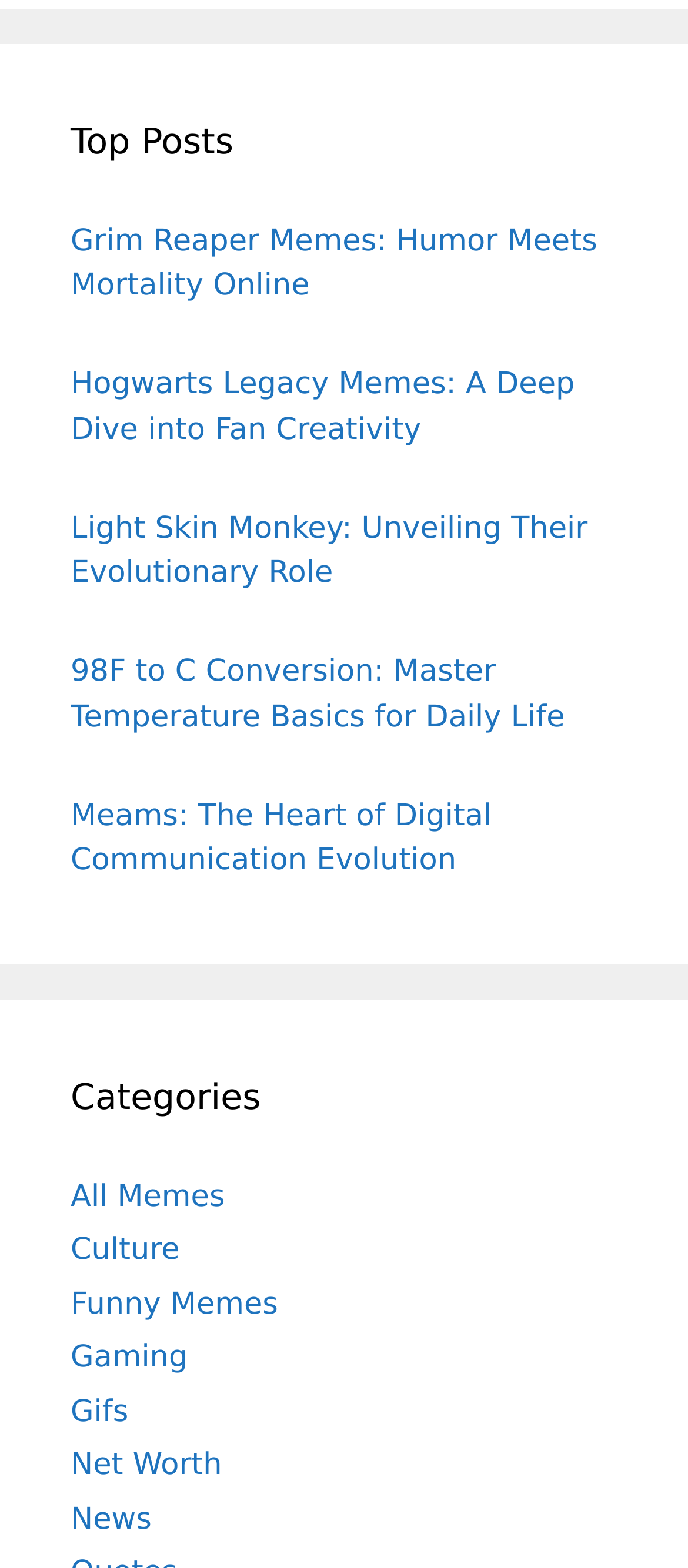Find and specify the bounding box coordinates that correspond to the clickable region for the instruction: "read Grim Reaper Memes article".

[0.103, 0.142, 0.868, 0.193]